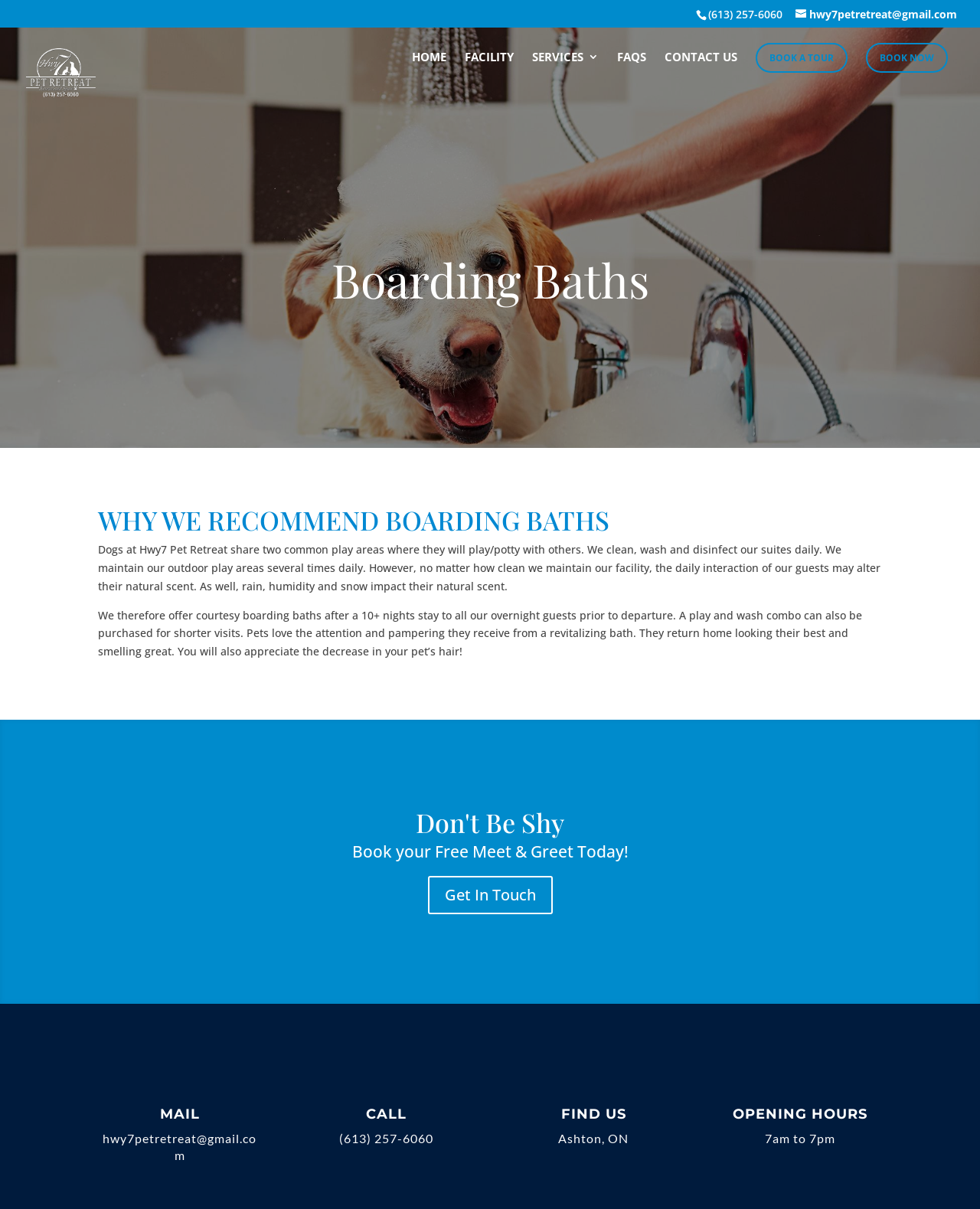Please identify the bounding box coordinates of the clickable region that I should interact with to perform the following instruction: "Click the 'Get In Touch' link". The coordinates should be expressed as four float numbers between 0 and 1, i.e., [left, top, right, bottom].

[0.436, 0.725, 0.564, 0.756]